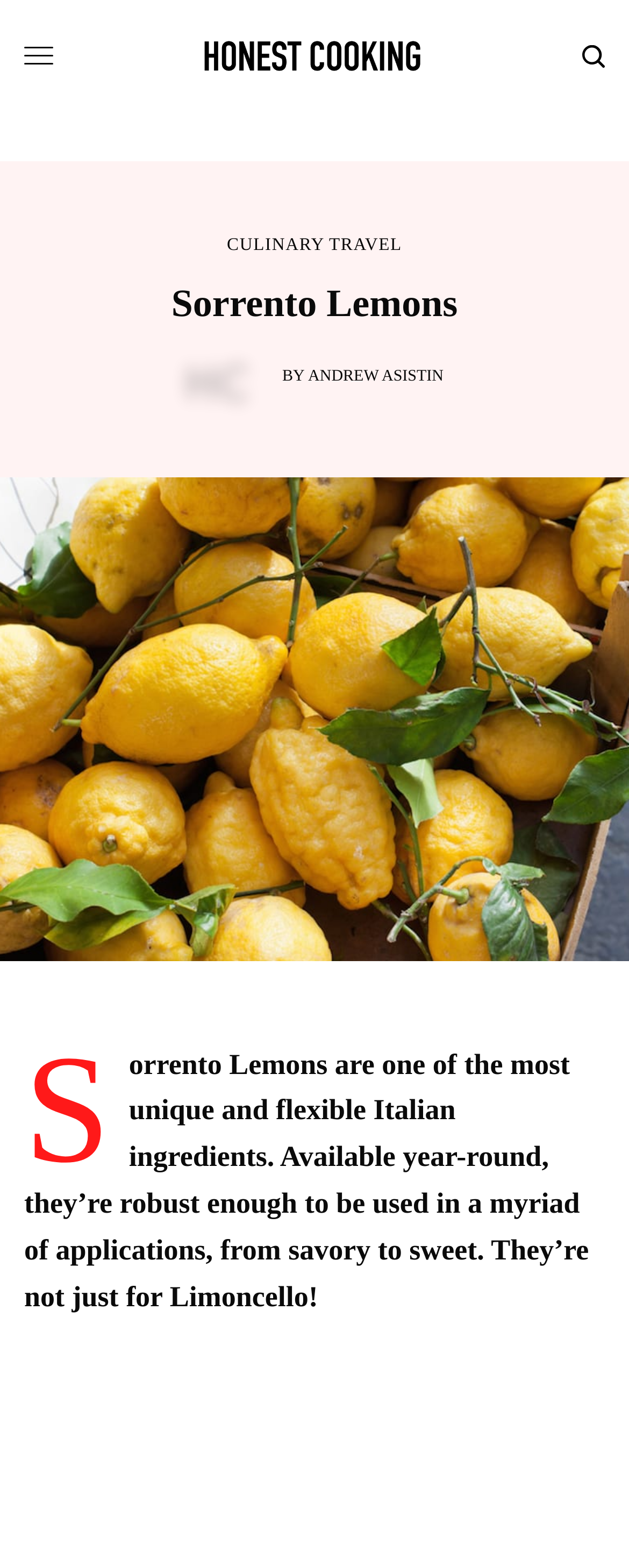Extract the bounding box coordinates for the HTML element that matches this description: "Andrew Asistin". The coordinates should be four float numbers between 0 and 1, i.e., [left, top, right, bottom].

[0.49, 0.235, 0.705, 0.246]